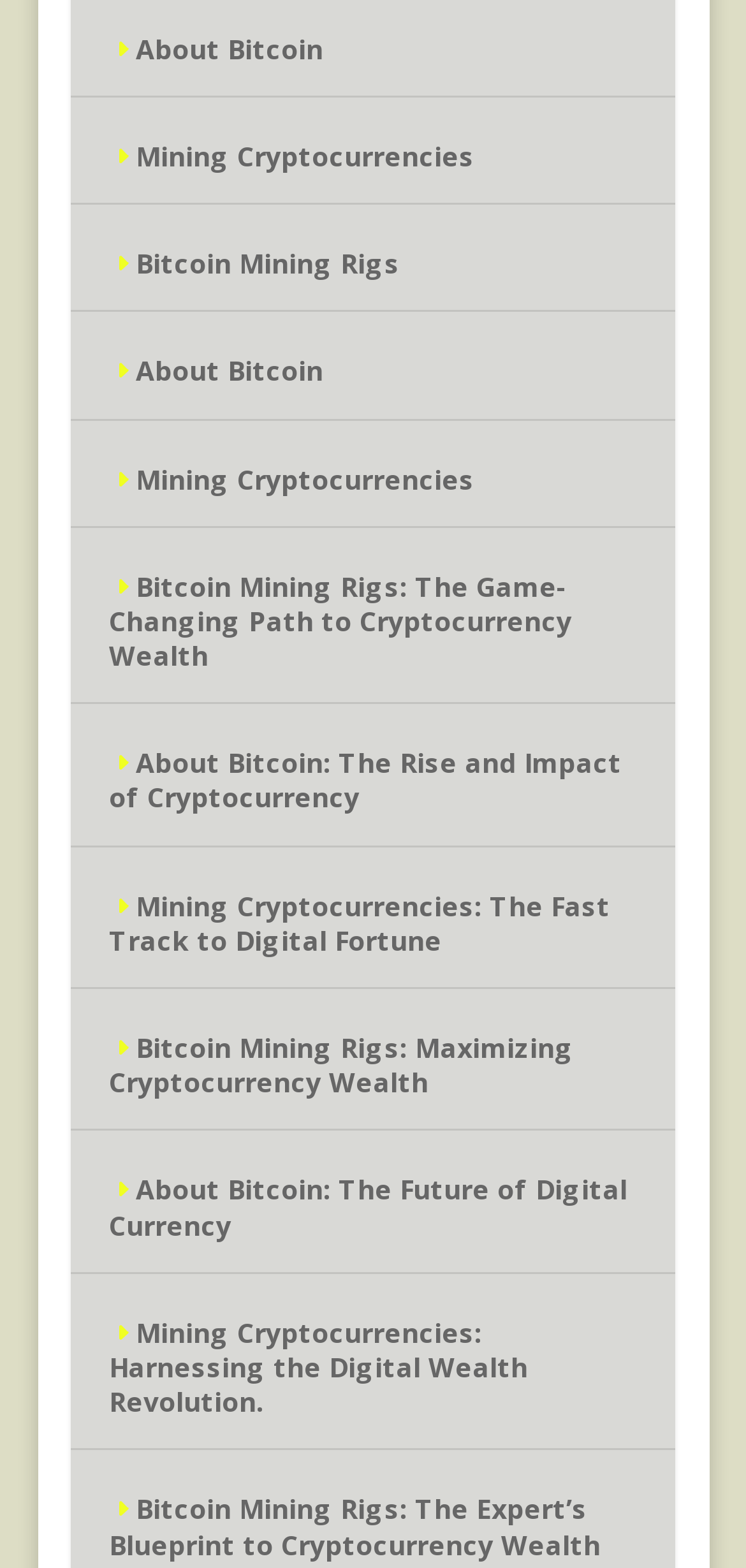Find the bounding box coordinates of the element to click in order to complete this instruction: "Explore Bitcoin Mining Rigs". The bounding box coordinates must be four float numbers between 0 and 1, denoted as [left, top, right, bottom].

[0.182, 0.156, 0.536, 0.179]